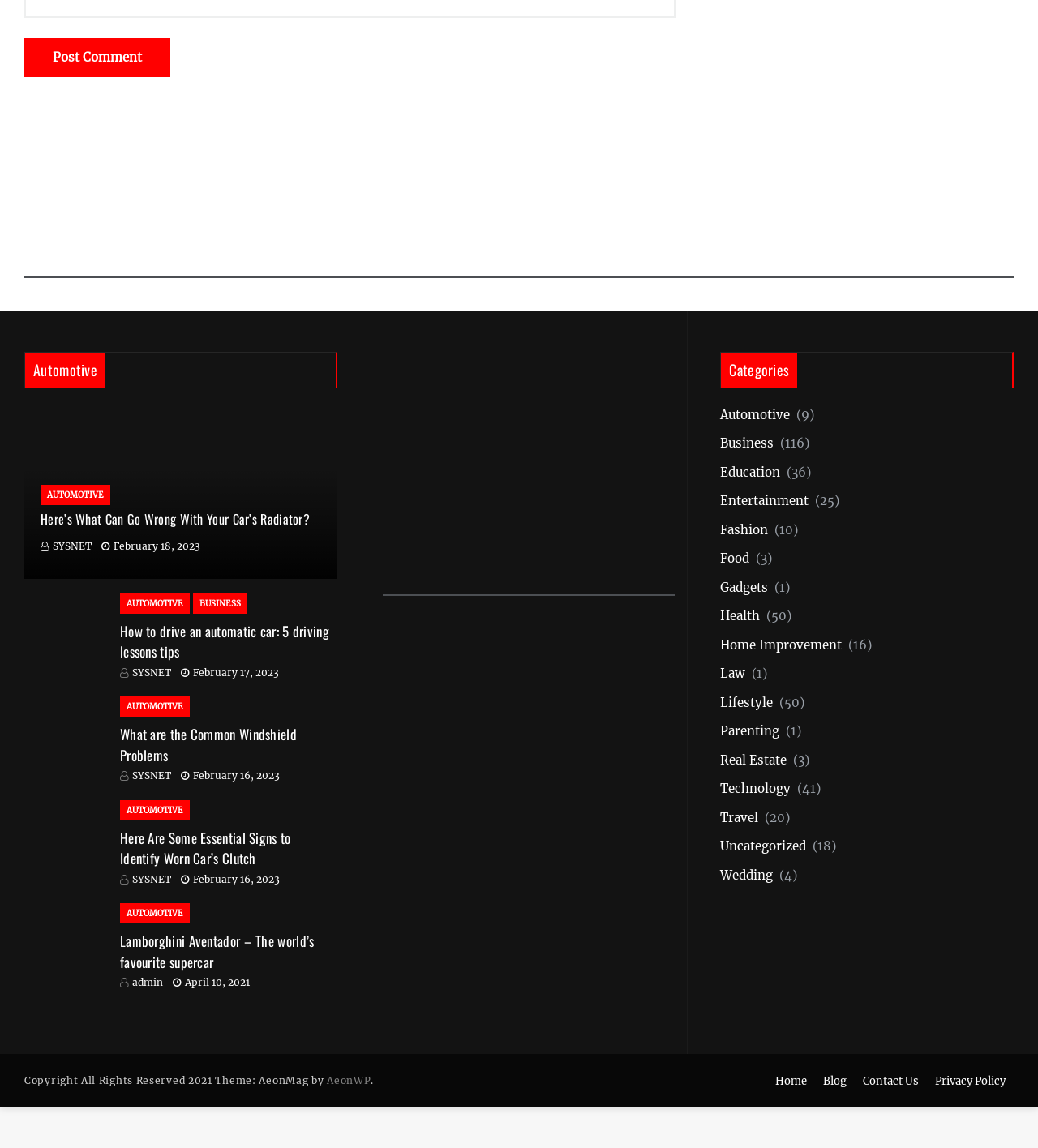Using the element description February 18, 2023, predict the bounding box coordinates for the UI element. Provide the coordinates in (top-left x, top-left y, bottom-right x, bottom-right y) format with values ranging from 0 to 1.

[0.098, 0.471, 0.193, 0.481]